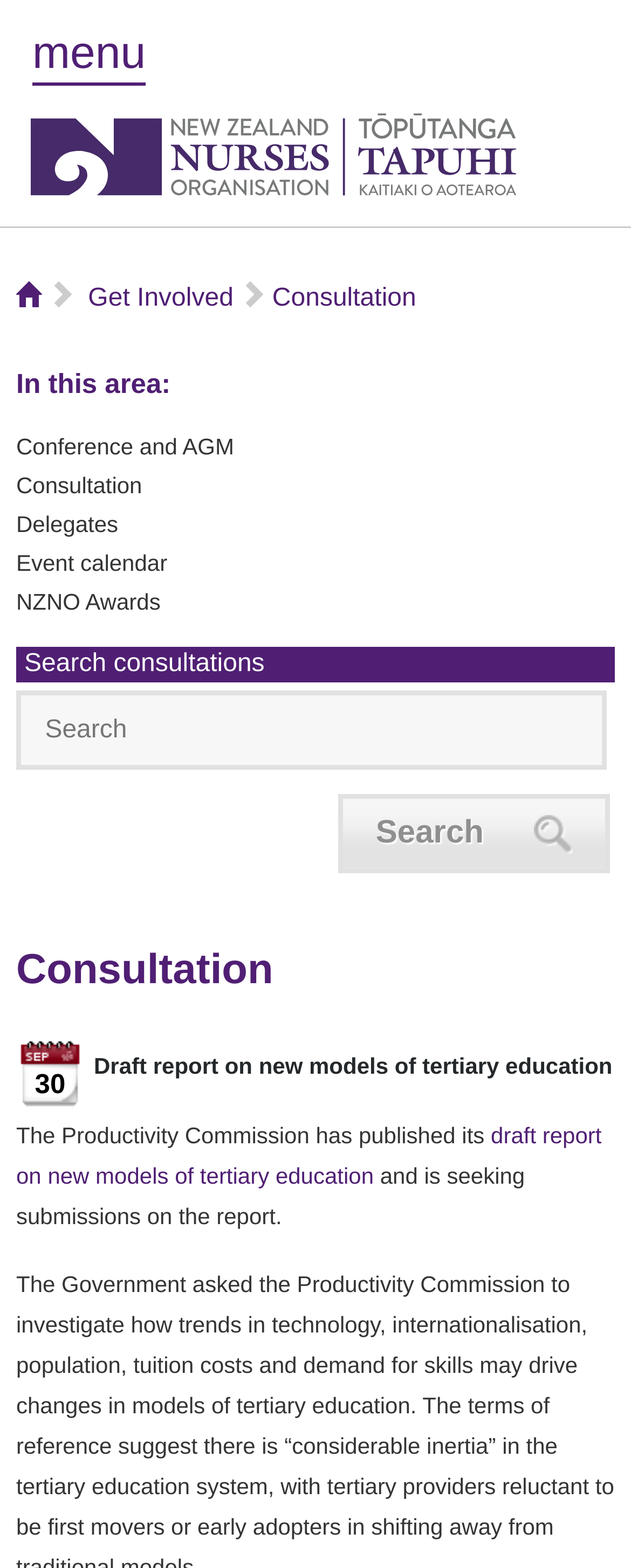Answer the question in a single word or phrase:
Is the search function required?

No